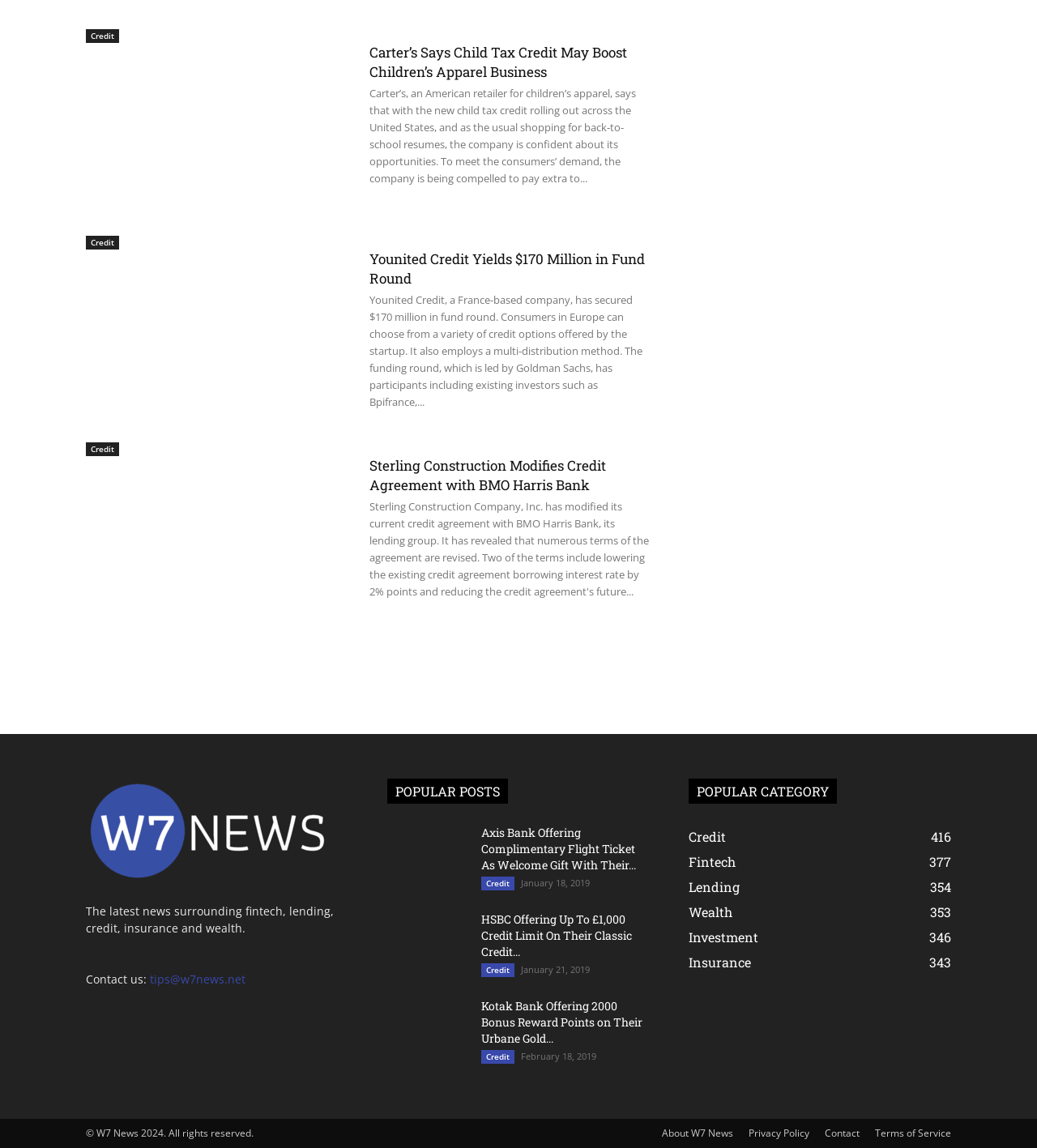Please specify the bounding box coordinates in the format (top-left x, top-left y, bottom-right x, bottom-right y), with all values as floating point numbers between 0 and 1. Identify the bounding box of the UI element described by: Contact

[0.795, 0.981, 0.829, 0.994]